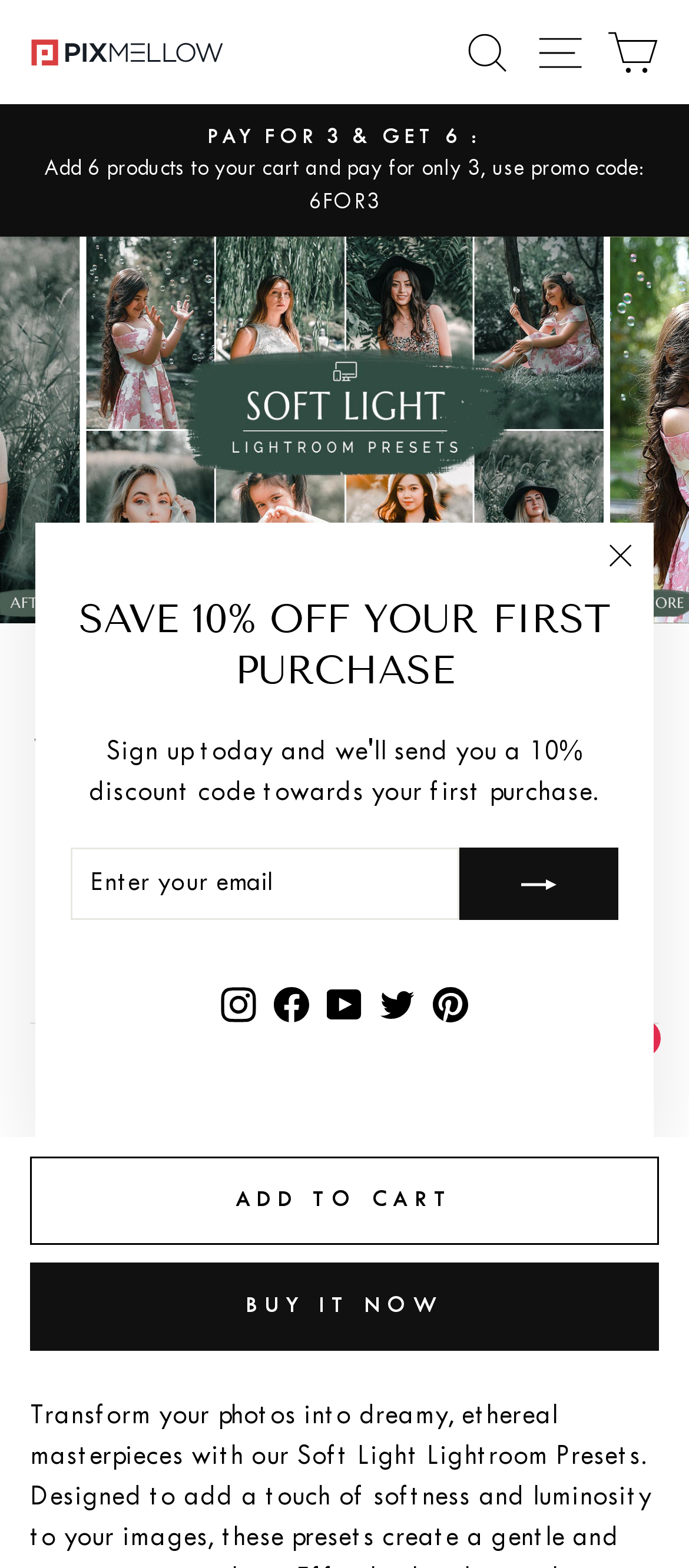Create a detailed description of the webpage's content and layout.

The webpage is about Soft Light Lightroom Presets, which can help users achieve a beautiful look that enhances the subject. At the top, there is a navigation bar with links to "Primary", "SEARCH", "SITE NAVIGATION", and "CART". Below the navigation bar, there is a promotional message "PAY FOR 3 & GET 6" with a promo code.

On the left side, there is a call-to-action button "Pause slideshow". Next to it, there is a section with a heading "SAVE 10% OFF YOUR FIRST PURCHASE" and a text box to enter an email address. Below the text box, there are social media links to Instagram, Facebook, YouTube, Twitter, and Pinterest.

On the right side, there is a large section with a heading "SOFT LIGHT LIGHTROOM PRESETS FOR MOBILE & DESKTOP". Below the heading, there are prices listed, including a regular price of $12.00, a sale price of $6.00, and a "Save 50%" message. There is also a separator line below the prices.

Further down, there is a button "ADD TO CART" and another button "BUY IT NOW". At the bottom right corner, there is a chat window with a Shopify online store chat.

In the middle of the page, there is a large image with keywords related to Soft Light Lightroom Presets, such as "soft light presets", "soft light lightroom preset", "soft light presets free", and more. There are also page dots below the image, indicating that there are multiple pages of content.